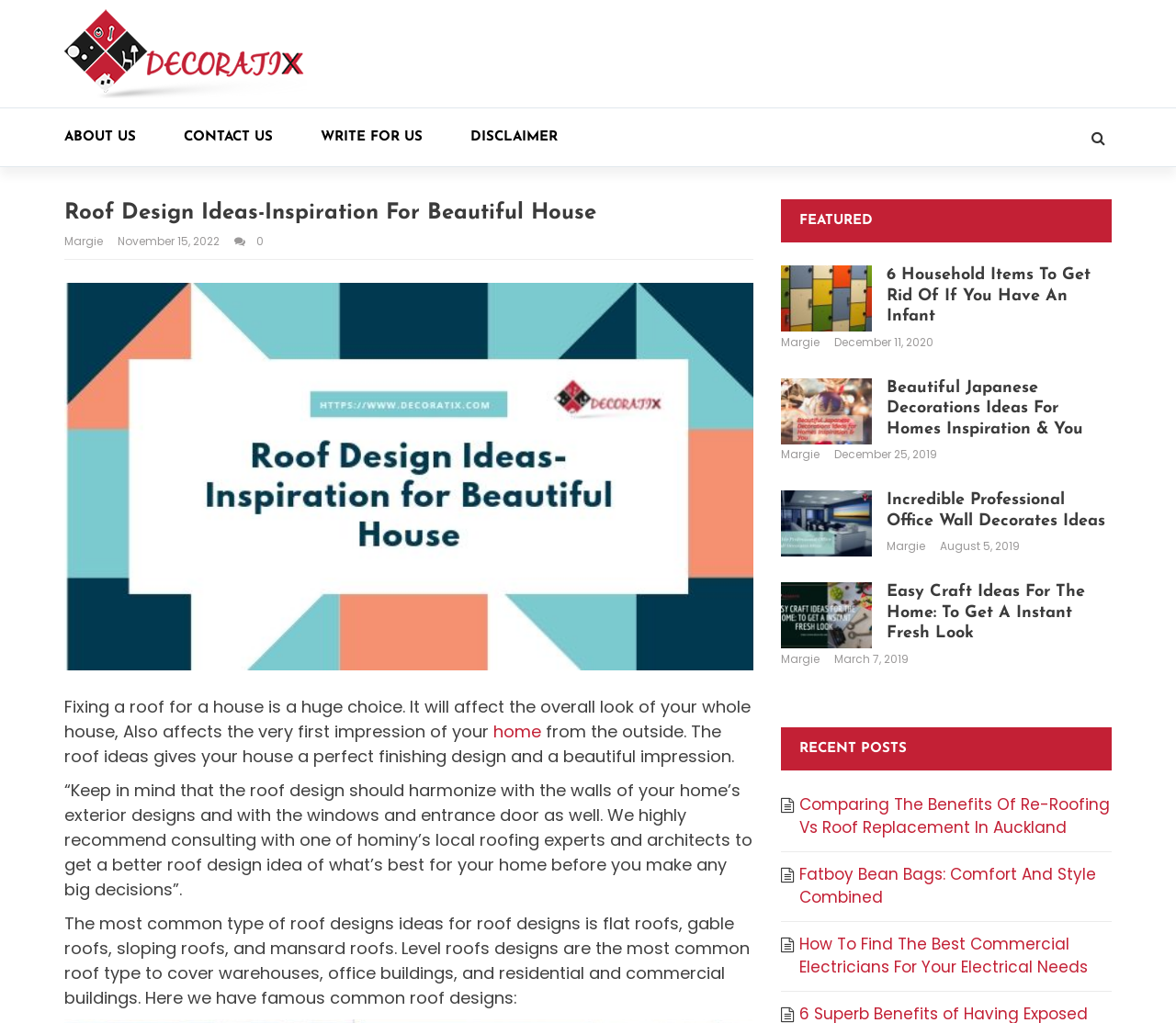Determine the bounding box coordinates for the HTML element mentioned in the following description: "home". The coordinates should be a list of four floats ranging from 0 to 1, represented as [left, top, right, bottom].

[0.42, 0.704, 0.46, 0.726]